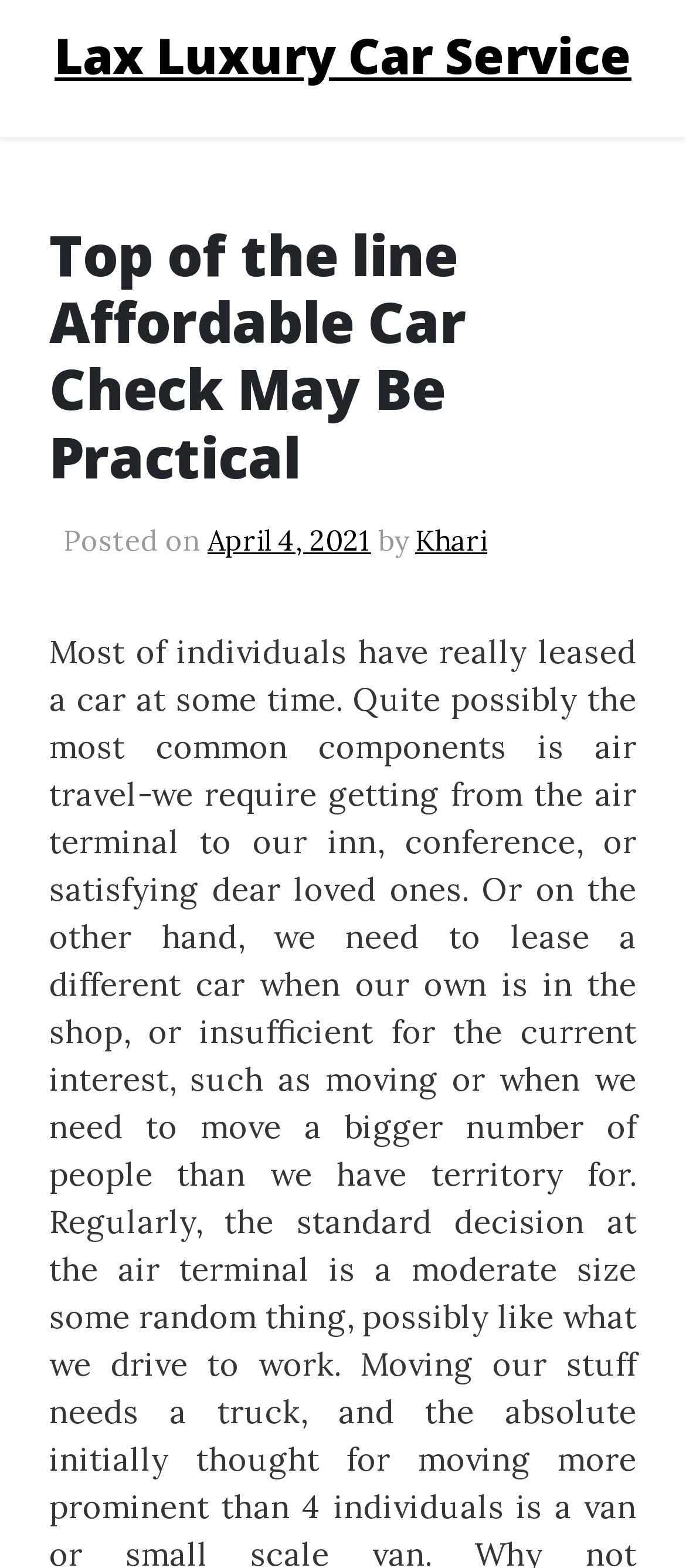Analyze the image and answer the question with as much detail as possible: 
How many links are there in the subheading?

I found the number of links in the subheading by counting the links below the main heading, which are 'April 4, 2021' and 'Khari'.